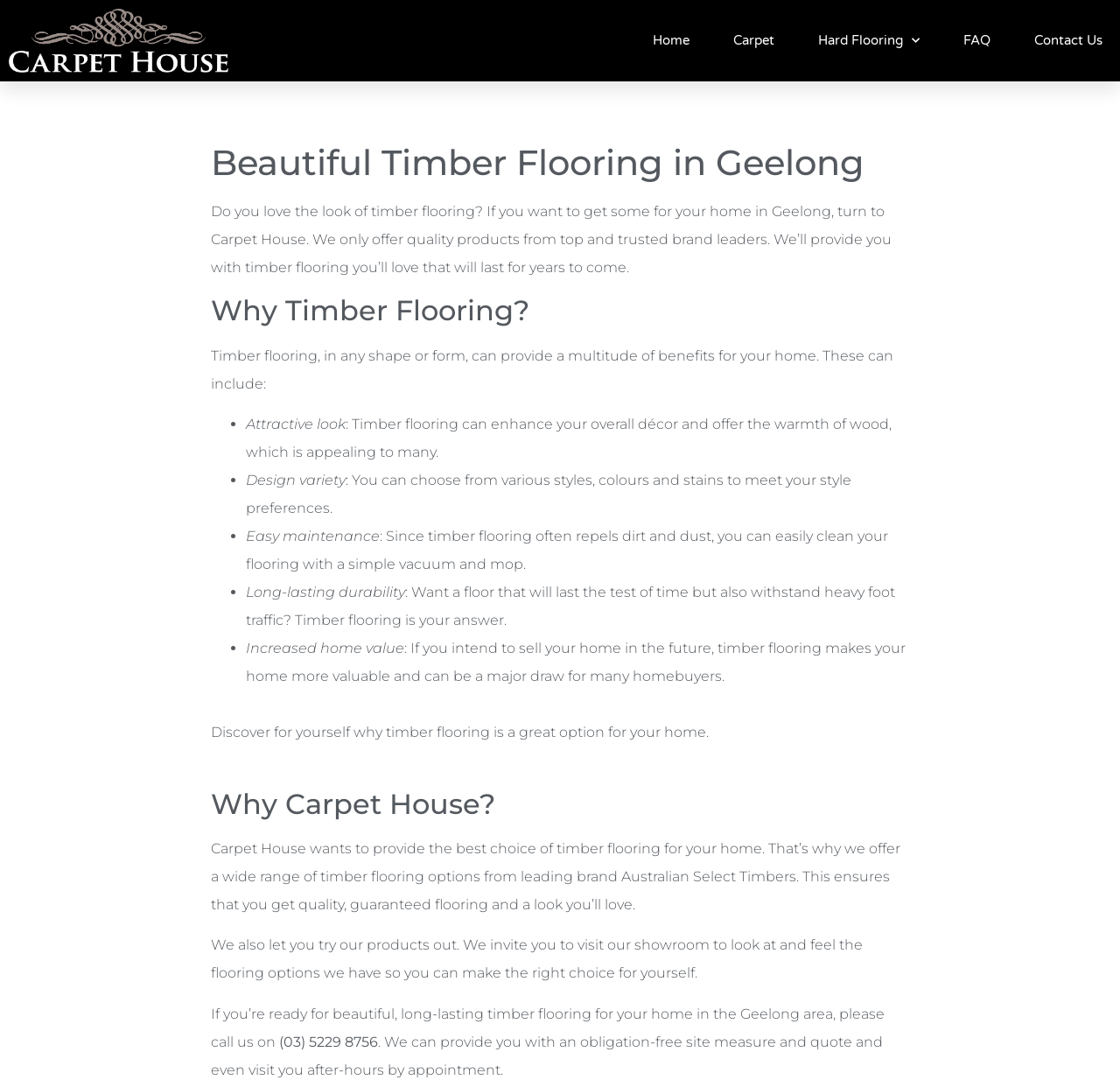What is the phone number to contact for an obligation-free site measure and quote?
Respond to the question with a single word or phrase according to the image.

(03) 5229 8756